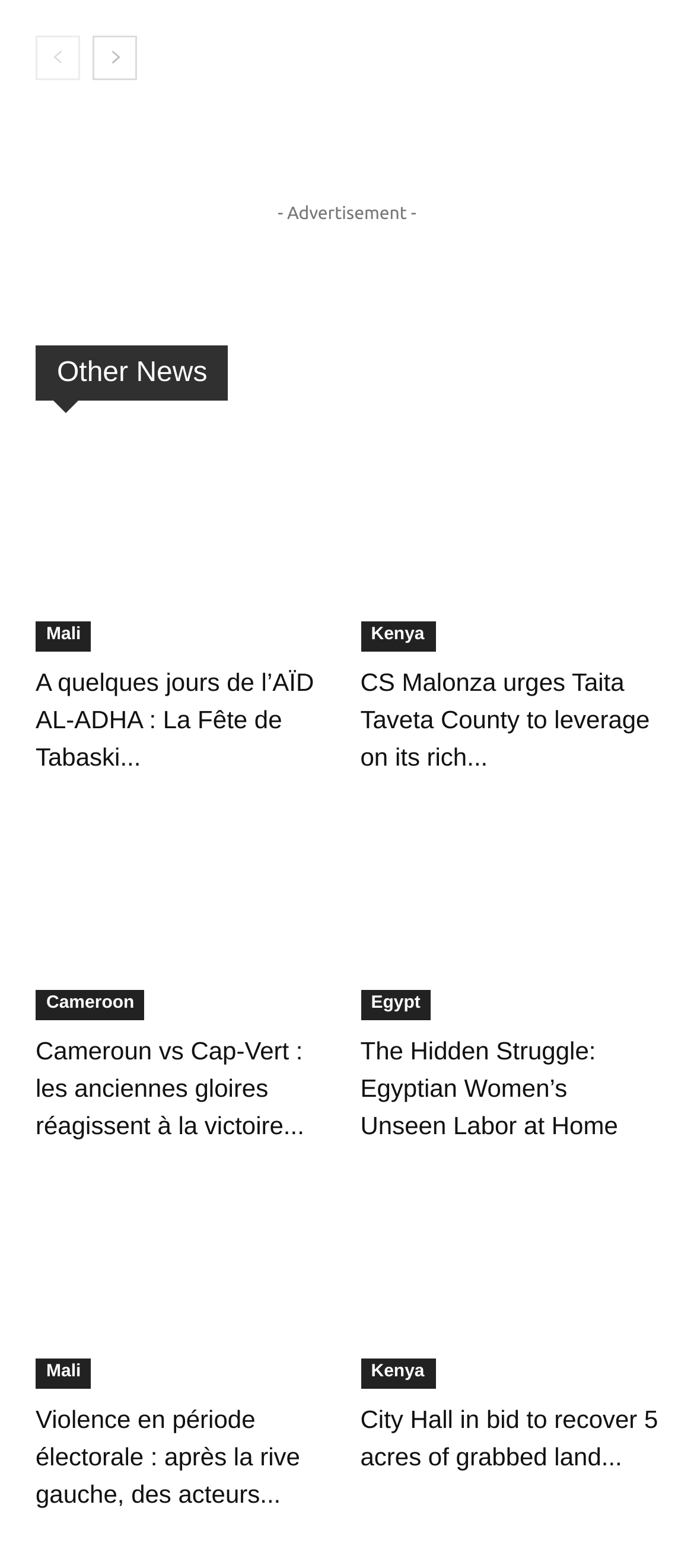Refer to the screenshot and answer the following question in detail:
How many news articles are displayed on this page?

There are 5 news articles displayed on this page, each with a heading, a link, and an image.